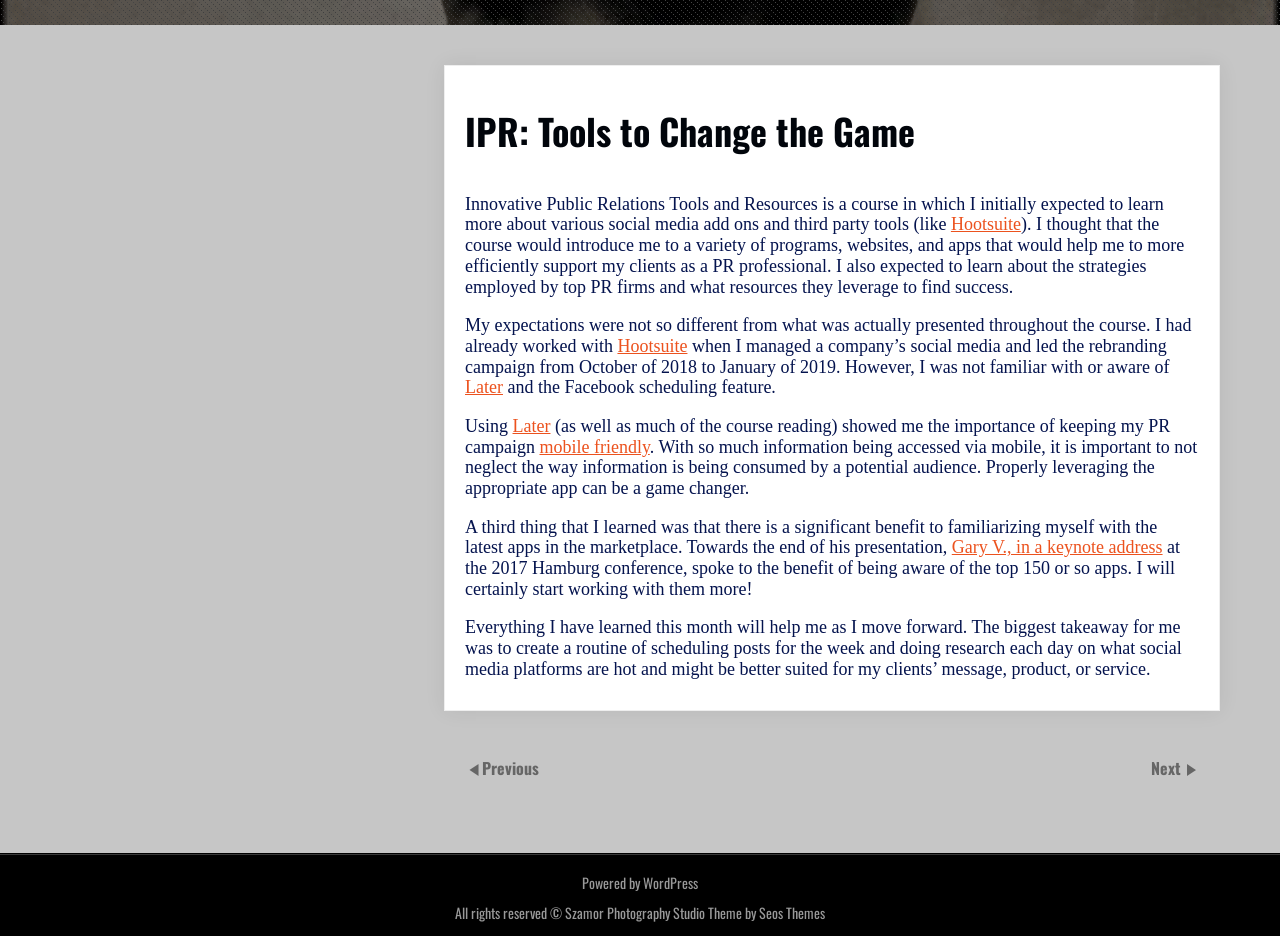Using the provided description: "Later", find the bounding box coordinates of the corresponding UI element. The output should be four float numbers between 0 and 1, in the format [left, top, right, bottom].

[0.363, 0.403, 0.393, 0.424]